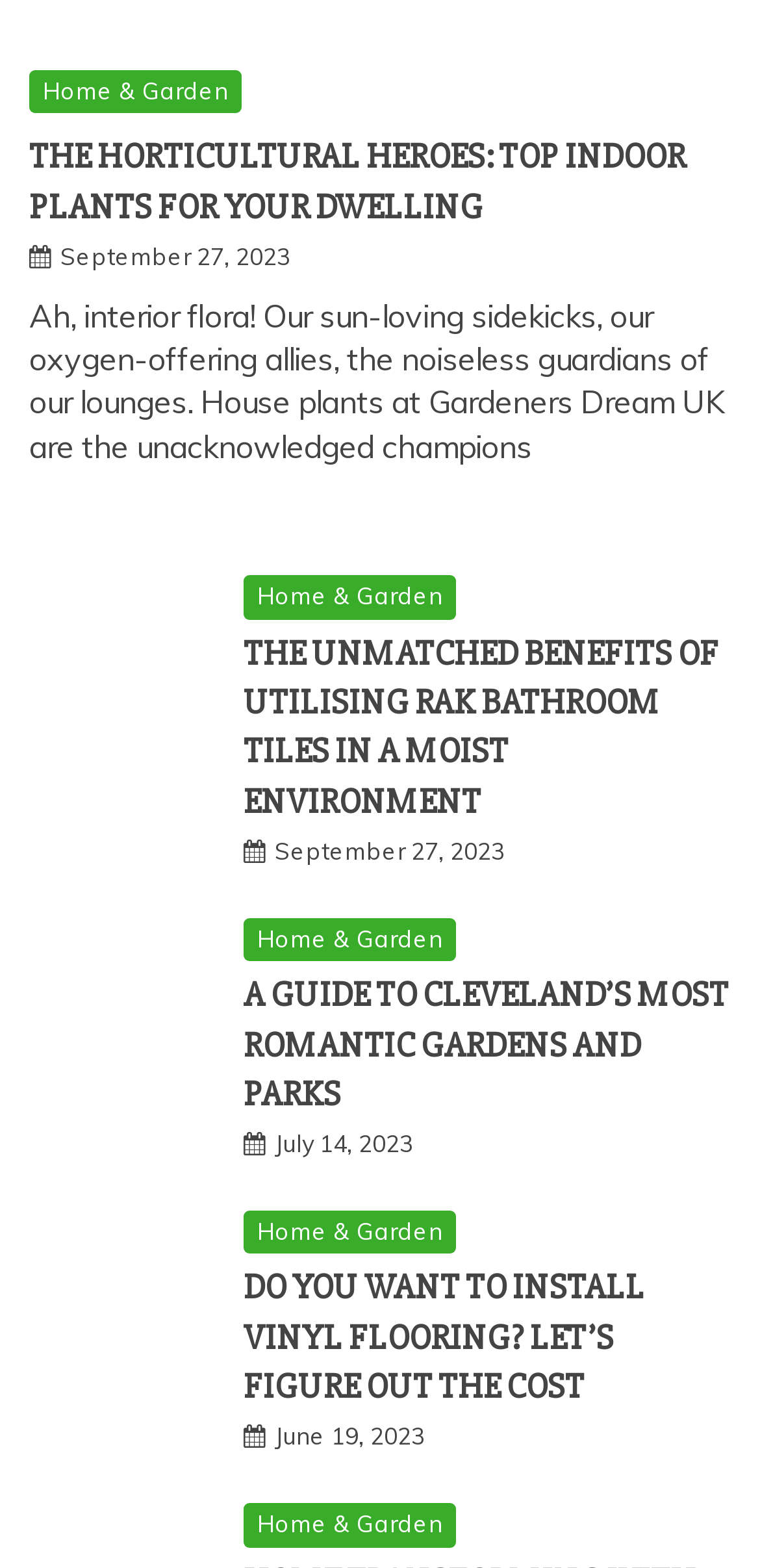Locate the bounding box coordinates of the clickable part needed for the task: "Learn about 'Do You Want to Install Vinyl Flooring? Let’s Figure Out the Cost'".

[0.038, 0.772, 0.295, 0.896]